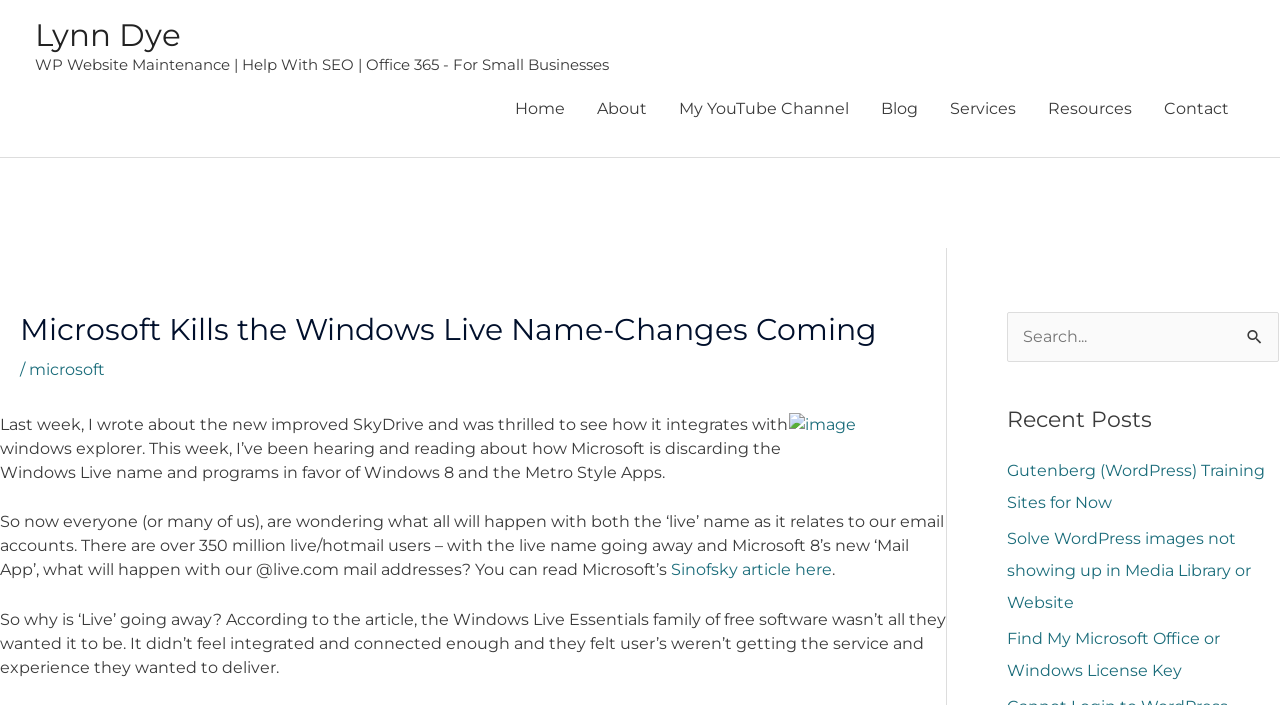Determine the coordinates of the bounding box that should be clicked to complete the instruction: "Click on the 'Home' link". The coordinates should be represented by four float numbers between 0 and 1: [left, top, right, bottom].

[0.39, 0.109, 0.454, 0.199]